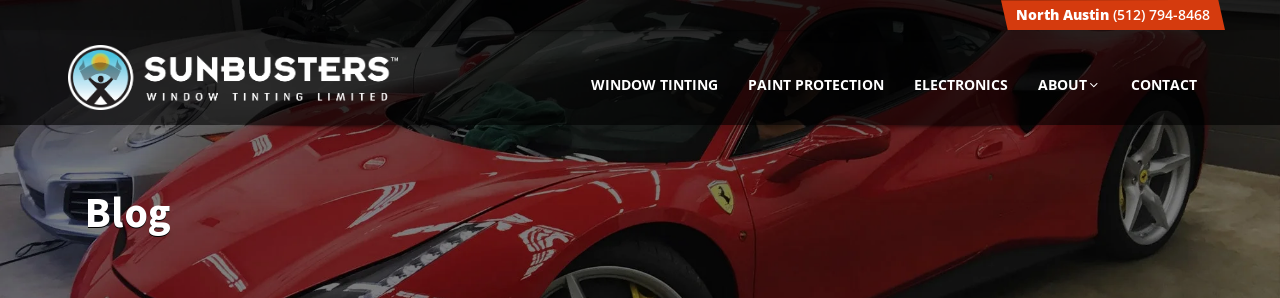Describe all the important aspects and features visible in the image.

The image showcases a striking red Ferrari in a showroom setting, emphasizing the luxury and performance associated with the vehicle. The backdrop reveals another car, hinting at a collection of premium automobiles, while a green cloth draped over the Ferrari adds a touch of detail. This visual highlights the services offered by Sunbusters Window Tinting, suggesting a focus on car care and aesthetics, particularly through paint protection solutions. The overall ambiance reflects a professional environment dedicated to enhancing and preserving the beauty of high-end vehicles.